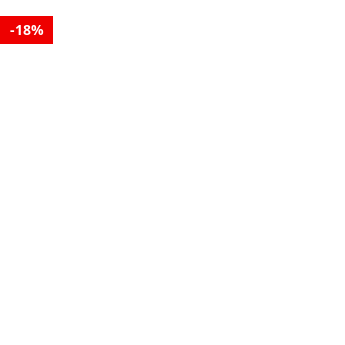Use a single word or phrase to answer the question: 
What is the product being promoted?

Clinique High Impact Lash Elevating Mascara